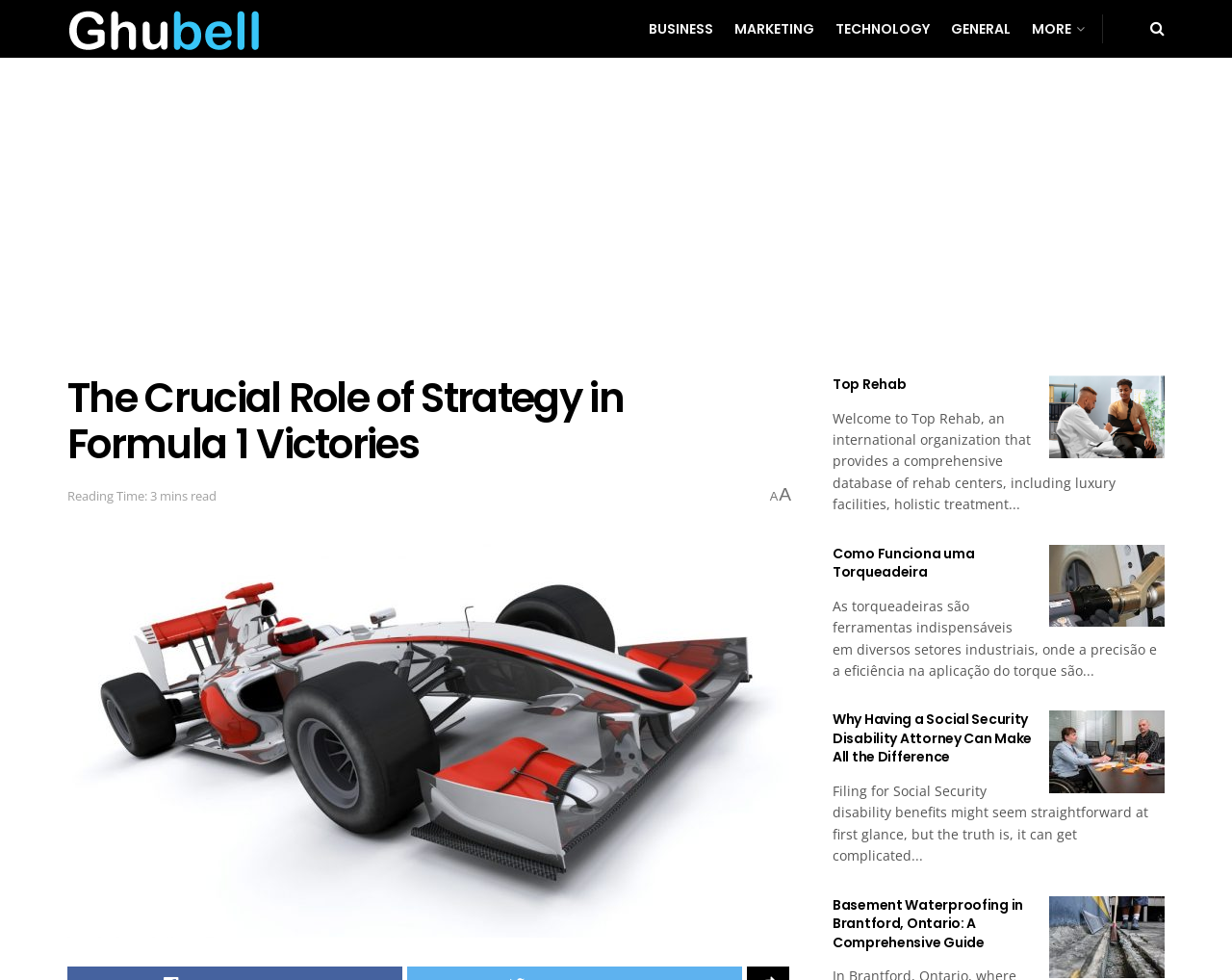Respond with a single word or phrase to the following question:
How many links are in the third article?

2